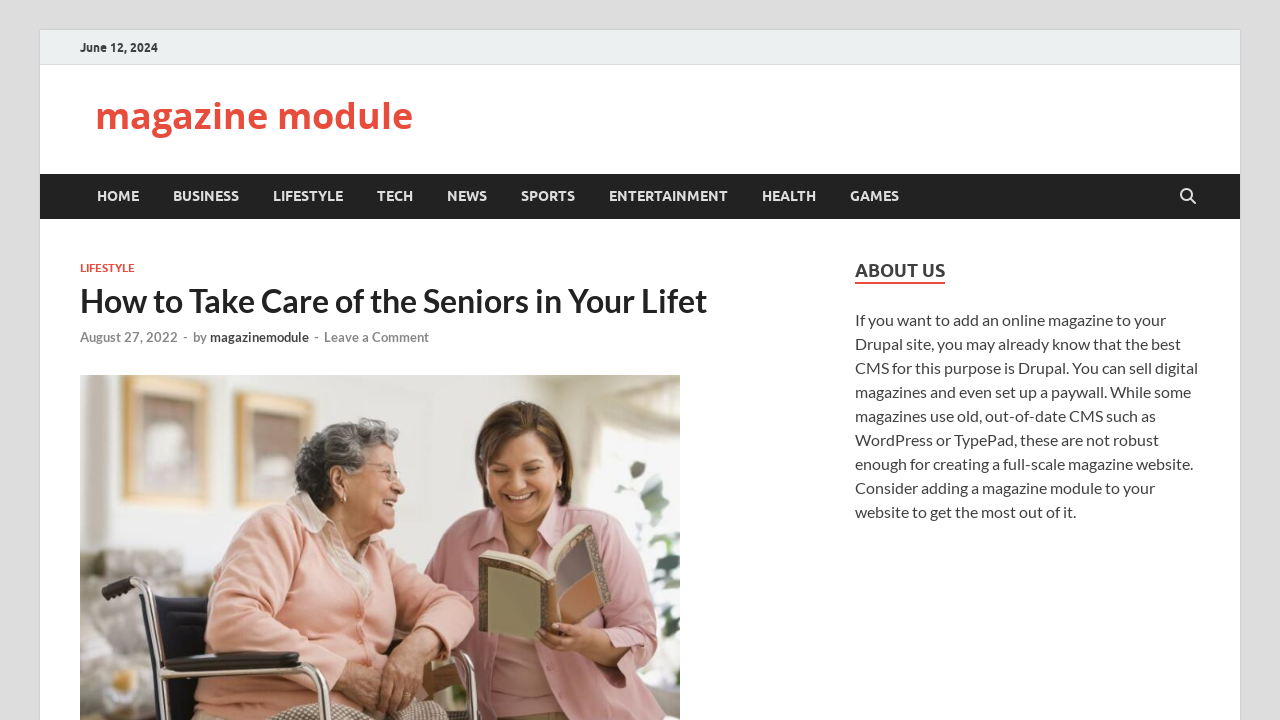Find the bounding box coordinates of the element I should click to carry out the following instruction: "Visit the LIFESTYLE section".

[0.2, 0.241, 0.281, 0.304]